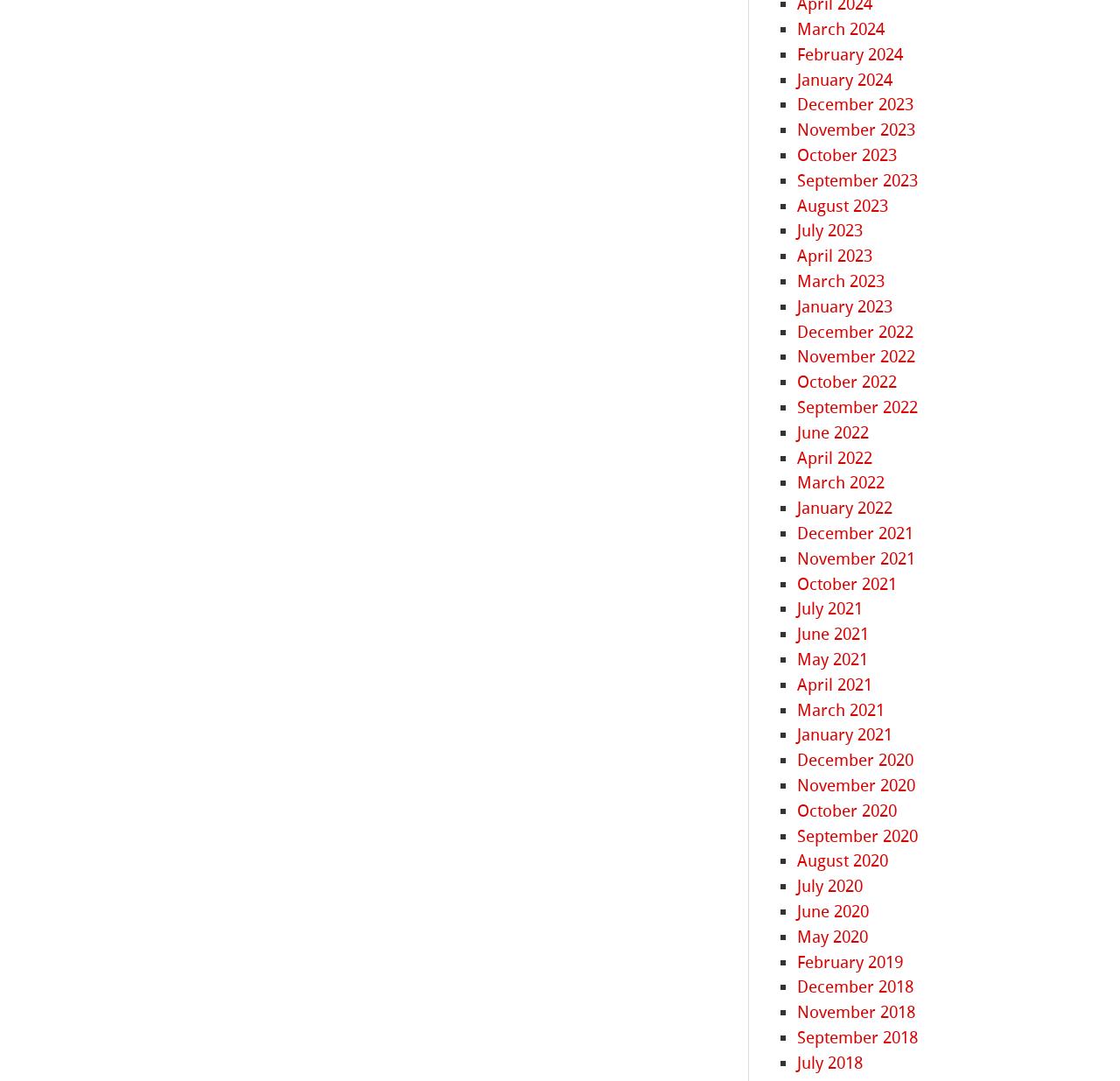Could you highlight the region that needs to be clicked to execute the instruction: "Go to December 2020"?

[0.712, 0.694, 0.816, 0.713]